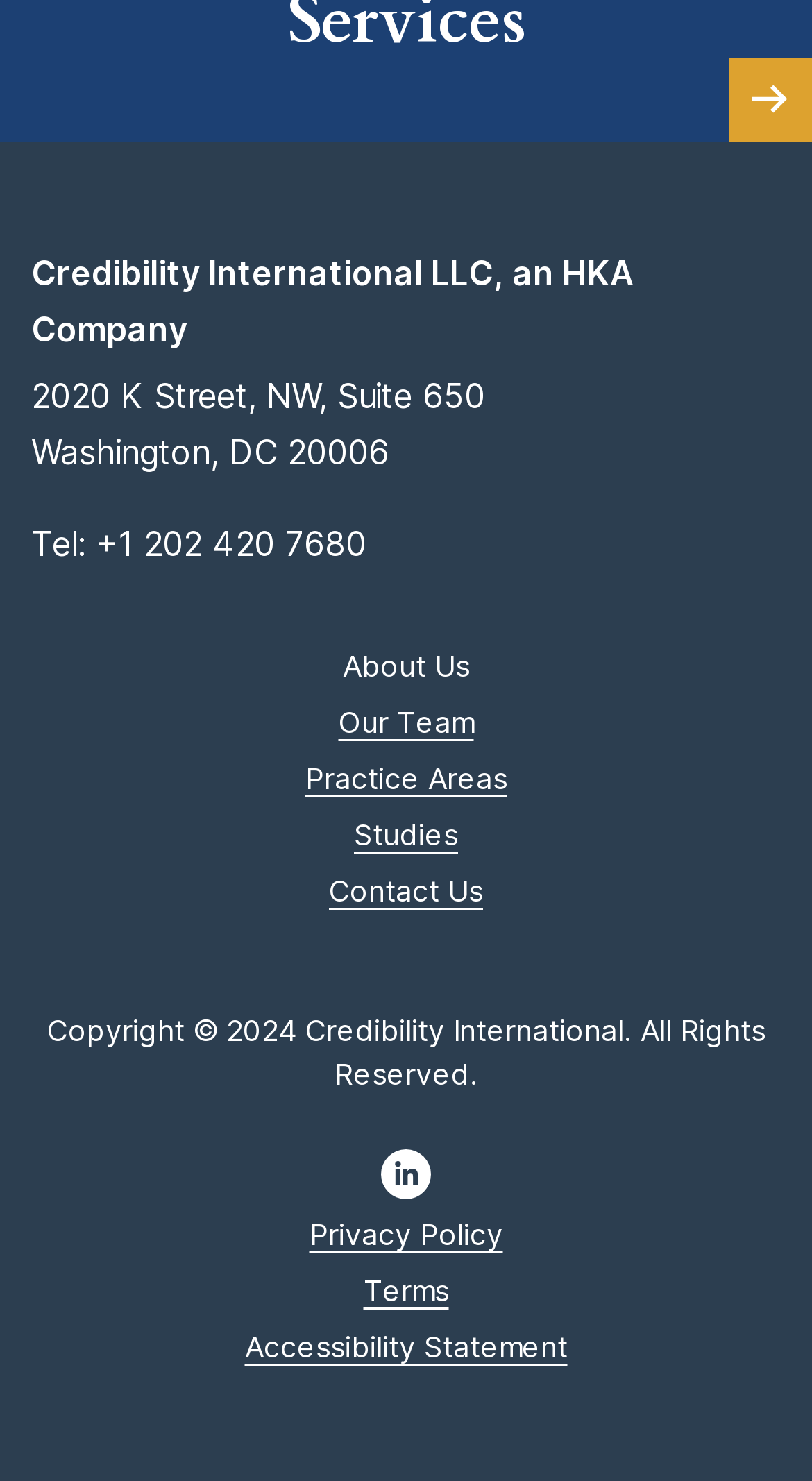What is the copyright year?
From the details in the image, answer the question comprehensively.

The copyright year can be found at the bottom of the webpage, where it is written as 'Copyright © 2024 Credibility International. All Rights Reserved'.